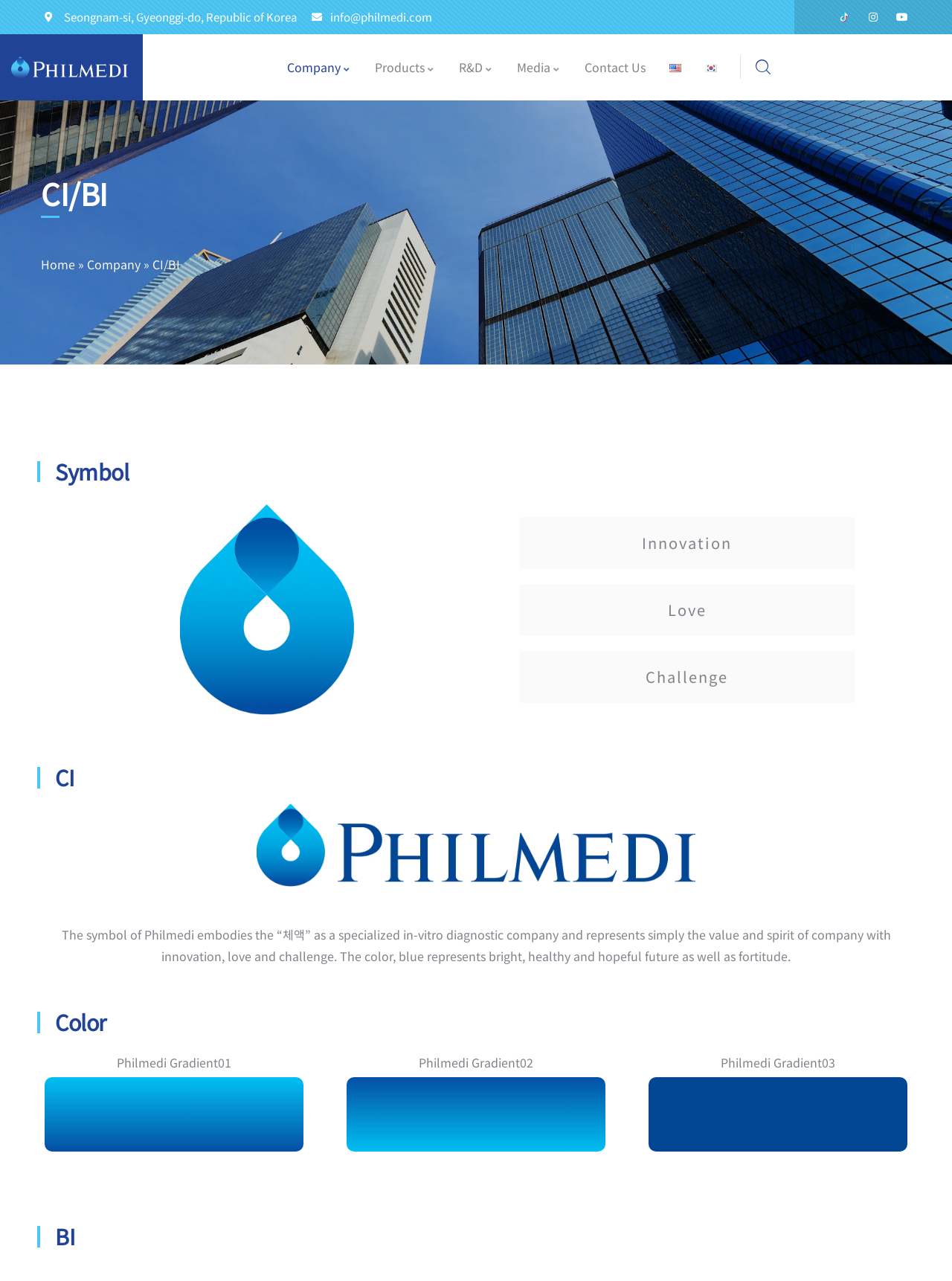Find the bounding box coordinates for the UI element whose description is: "Contact Us". The coordinates should be four float numbers between 0 and 1, in the format [left, top, right, bottom].

[0.614, 0.044, 0.678, 0.061]